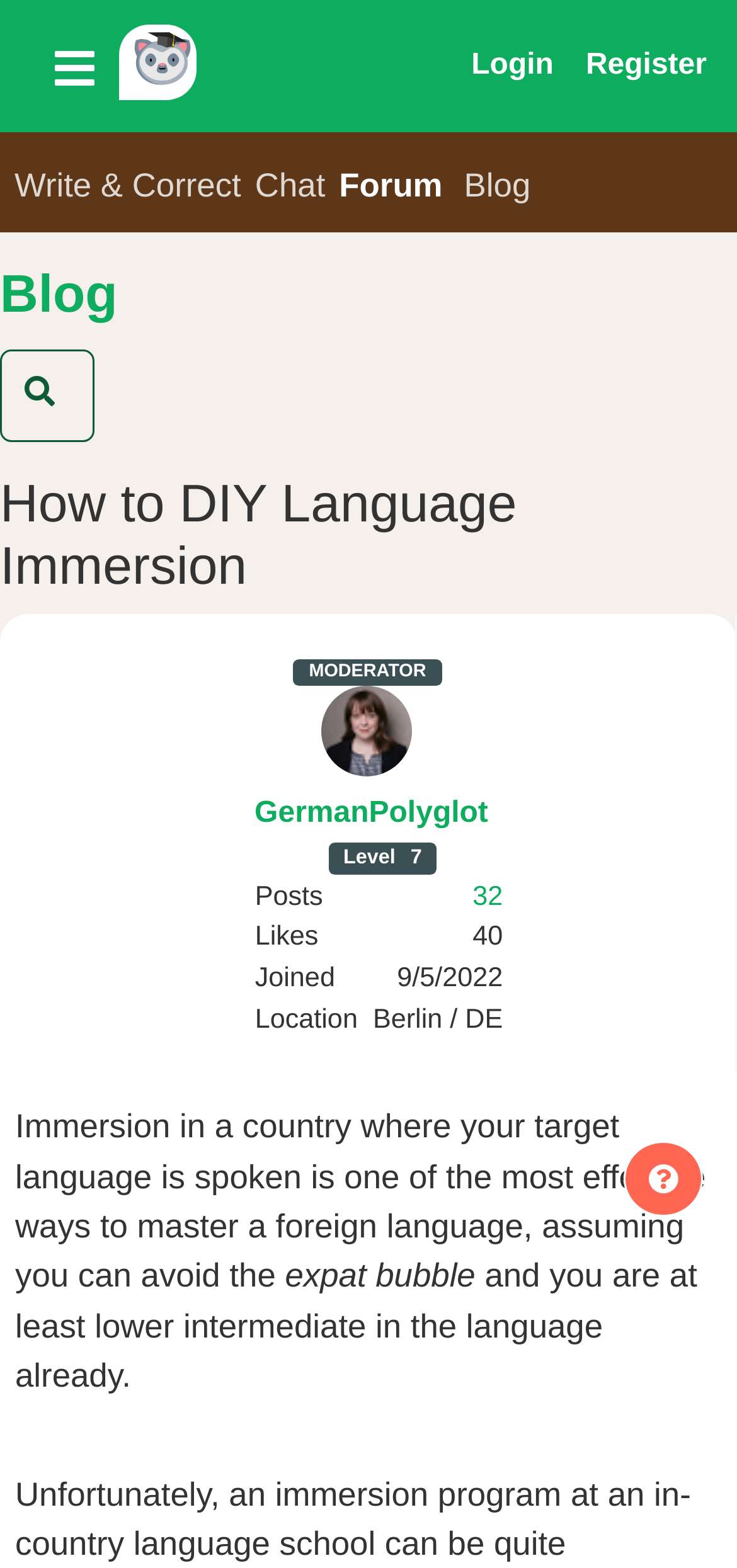Please locate the bounding box coordinates of the element that should be clicked to achieve the given instruction: "Toggle navigation".

[0.041, 0.018, 0.162, 0.066]